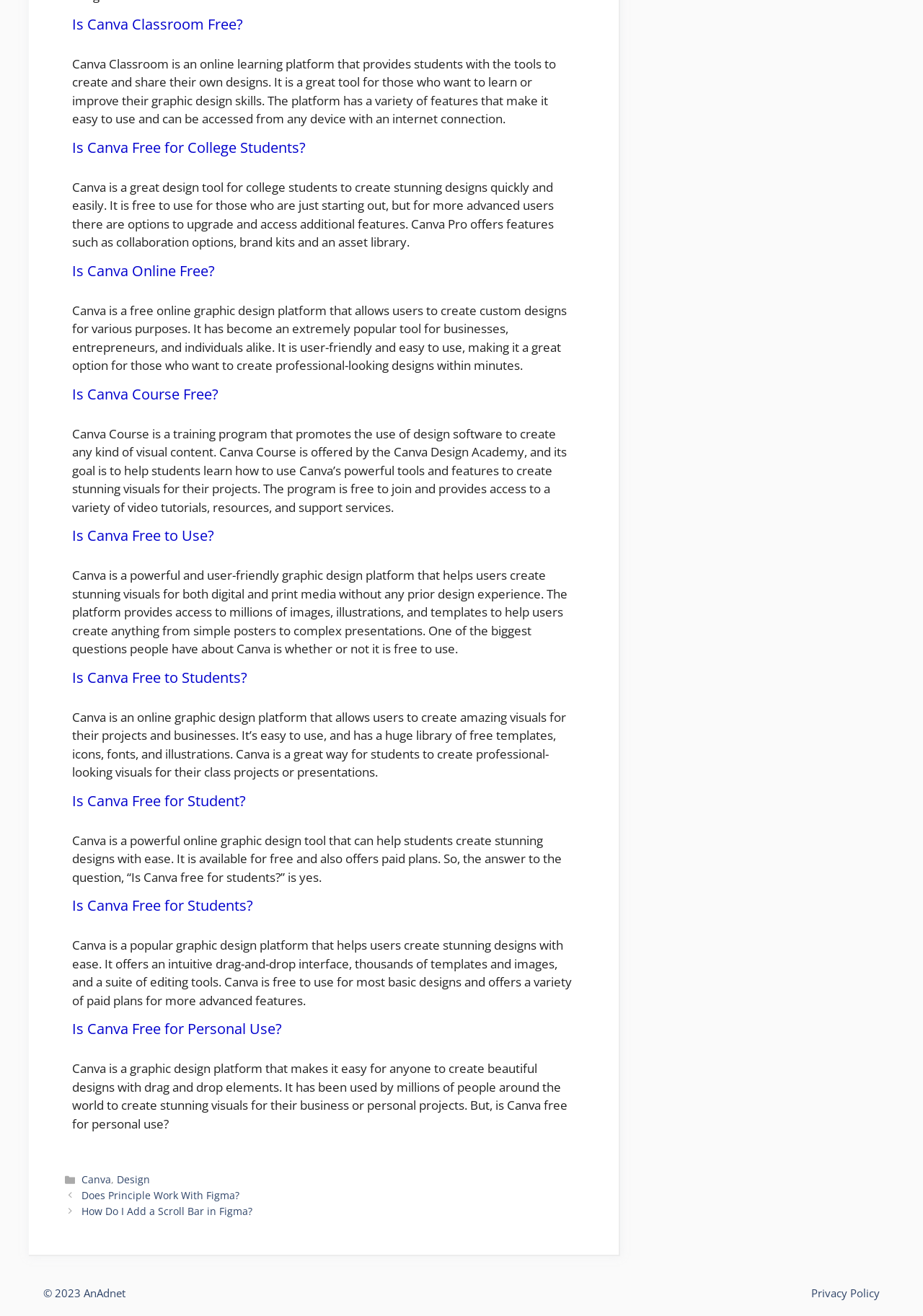Using the element description provided, determine the bounding box coordinates in the format (top-left x, top-left y, bottom-right x, bottom-right y). Ensure that all values are floating point numbers between 0 and 1. Element description: Is Canva Course Free?

[0.078, 0.292, 0.237, 0.307]